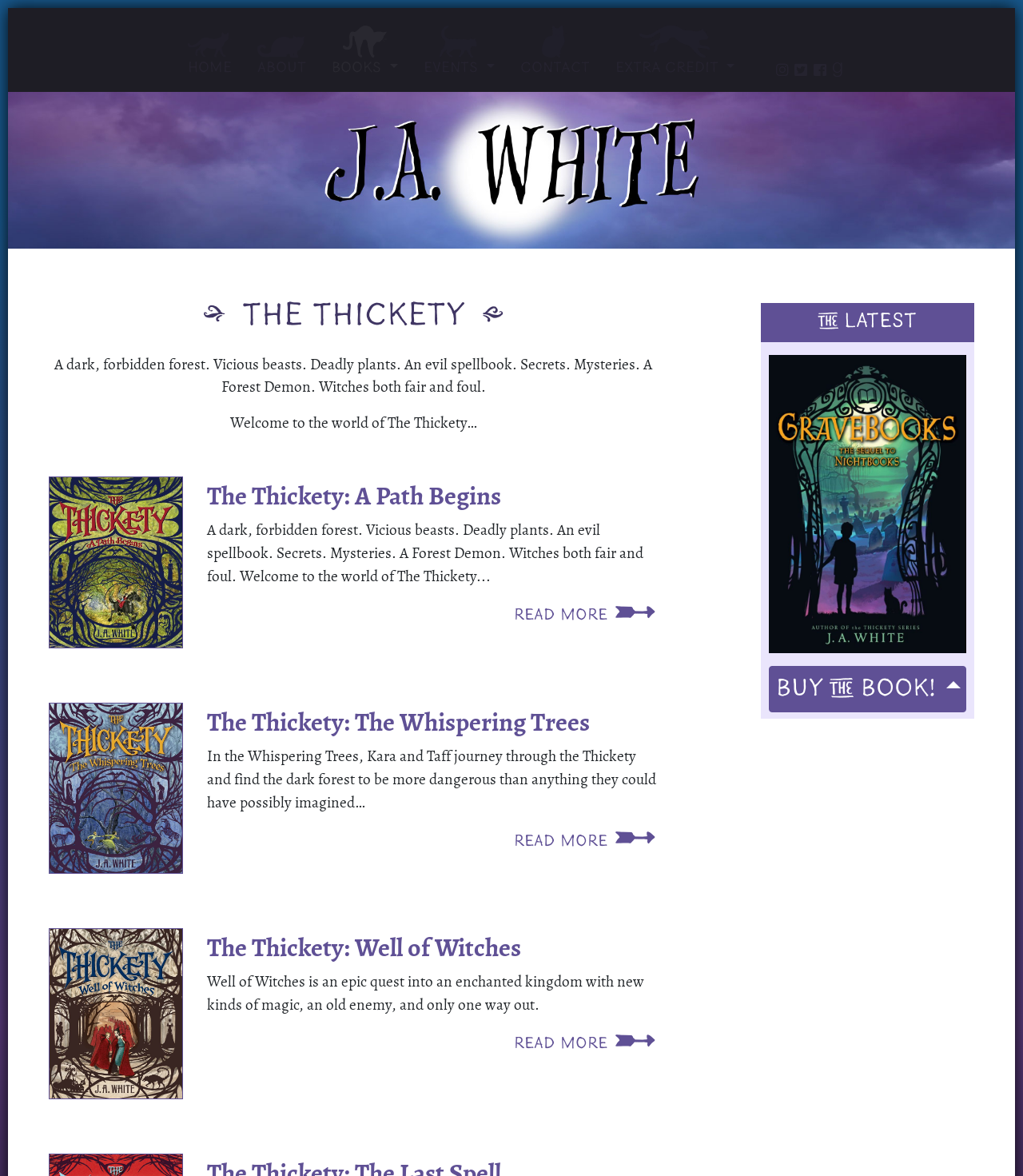Specify the bounding box coordinates of the element's area that should be clicked to execute the given instruction: "Click the About link". The coordinates should be four float numbers between 0 and 1, i.e., [left, top, right, bottom].

[0.239, 0.029, 0.312, 0.074]